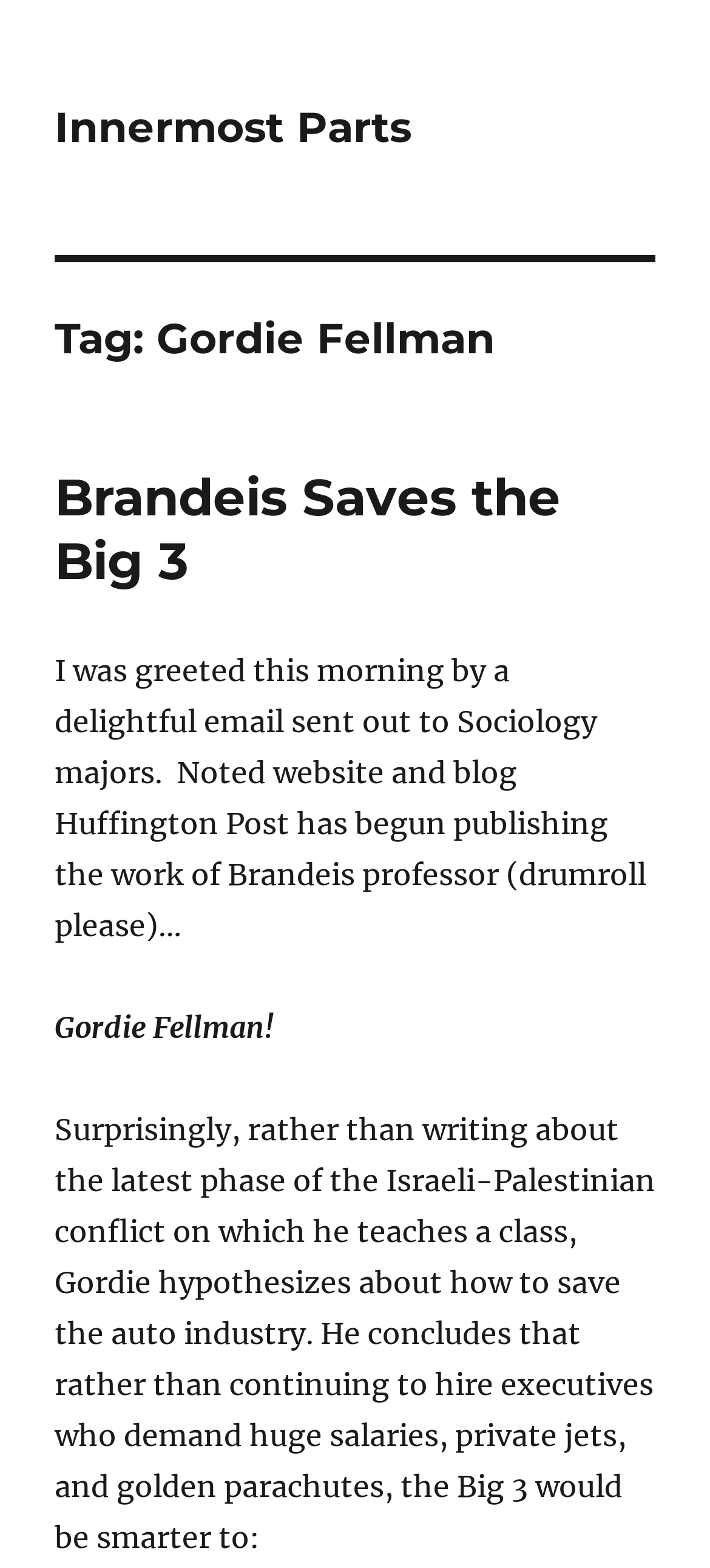What is the title of the article?
Please respond to the question with as much detail as possible.

I found the answer by looking at the text content of the webpage, specifically the heading 'Brandeis Saves the Big 3' which suggests that it is the title of the article.